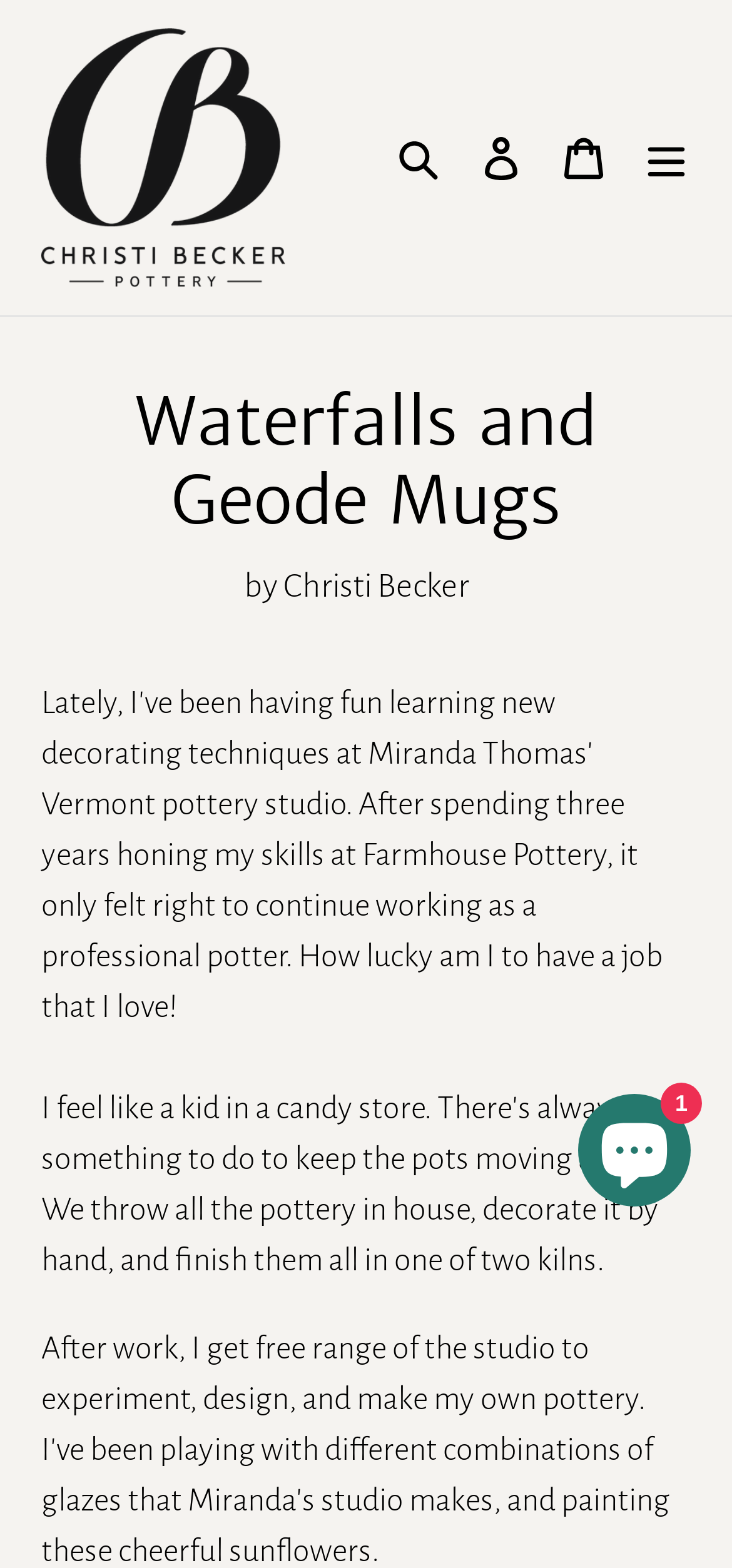Identify the bounding box of the HTML element described here: "Cart". Provide the coordinates as four float numbers between 0 and 1: [left, top, right, bottom].

[0.741, 0.071, 0.854, 0.129]